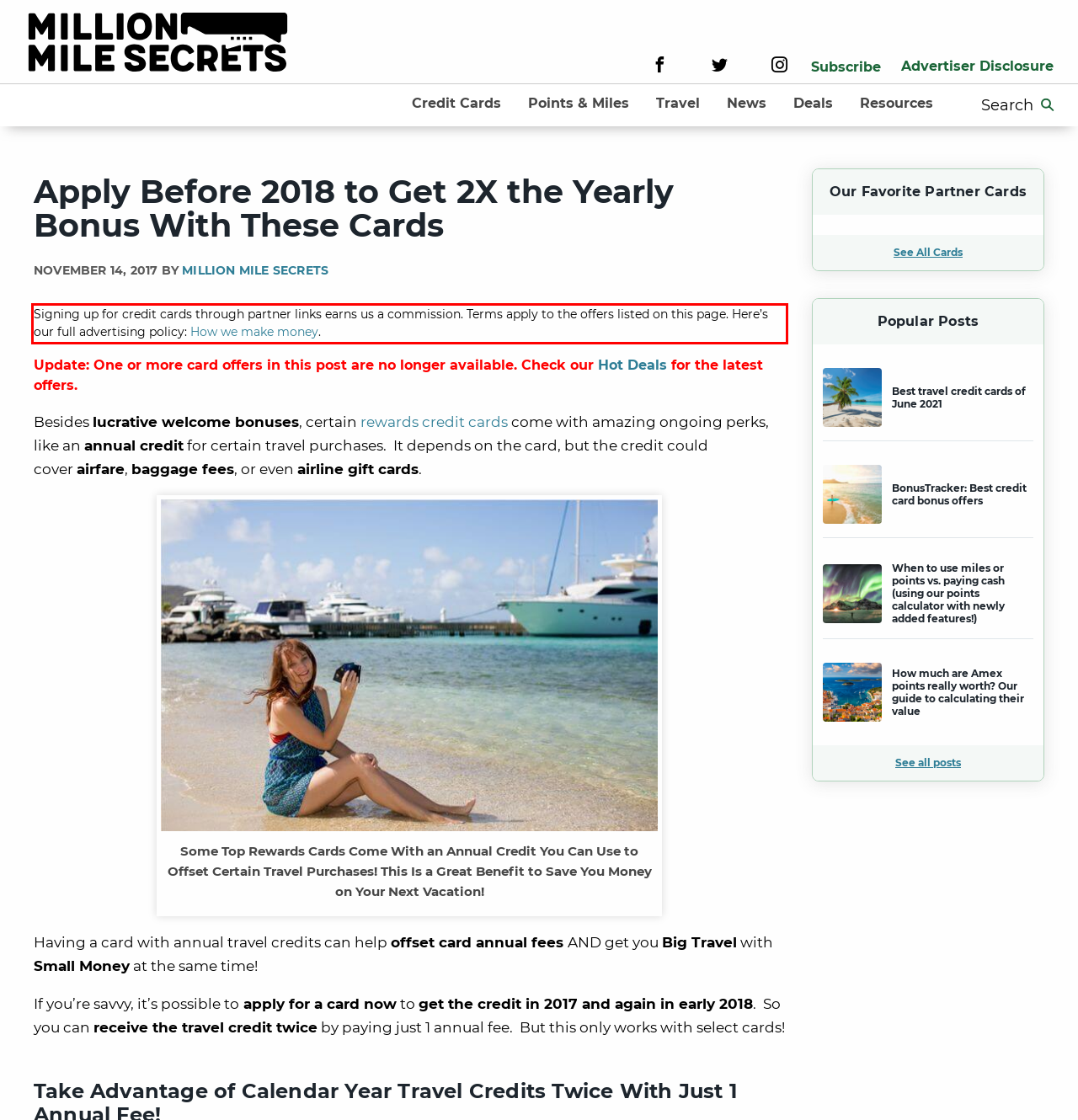You have a screenshot of a webpage where a UI element is enclosed in a red rectangle. Perform OCR to capture the text inside this red rectangle.

Signing up for credit cards through partner links earns us a commission. Terms apply to the offers listed on this page. Here’s our full advertising policy: How we make money.